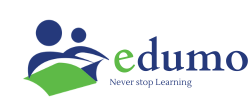Give a detailed explanation of what is happening in the image.

The image features the logo of "edumo," an educational platform focused on providing resources and support for students. The logo prominently displays the name "edumo" in a modern font, with the initial letter "e" in a vibrant green, symbolizing growth and learning. Accompanying the name is a stylized graphic of two figures, representing the pursuit of knowledge and collaboration in education. Beneath the logo, the tagline "Never stop Learning" emphasizes the platform's commitment to continuous education and personal development. This image serves as a visual anchor on the webpage dedicated to the SSC CGL Answer Key 2022 Tier 1, highlighting the platform's role in guiding students through their examination processes.